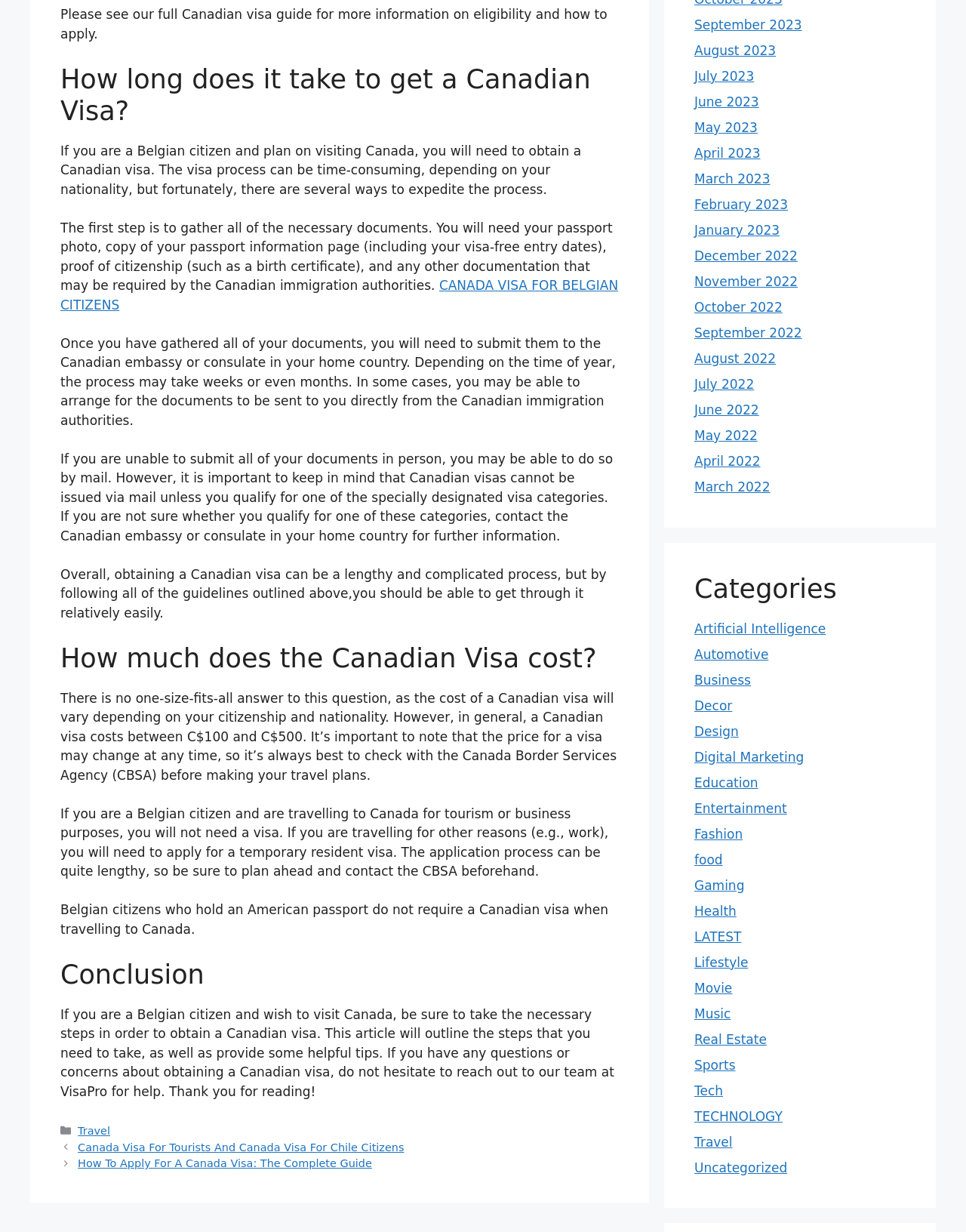What is the purpose of obtaining a Canadian visa?
Refer to the screenshot and answer in one word or phrase.

To visit Canada